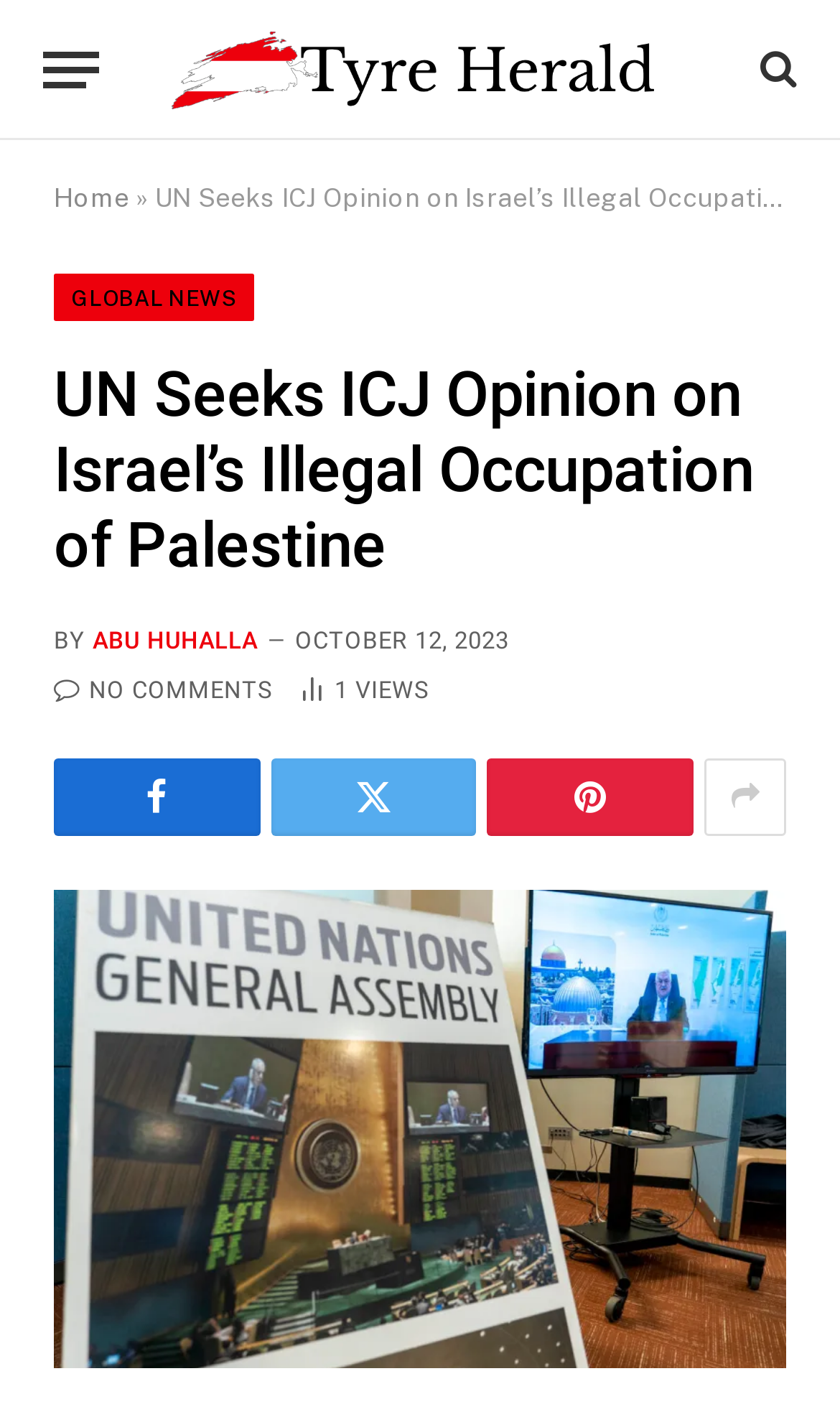Please locate the bounding box coordinates of the element that should be clicked to complete the given instruction: "Check the article author".

[0.11, 0.442, 0.307, 0.462]